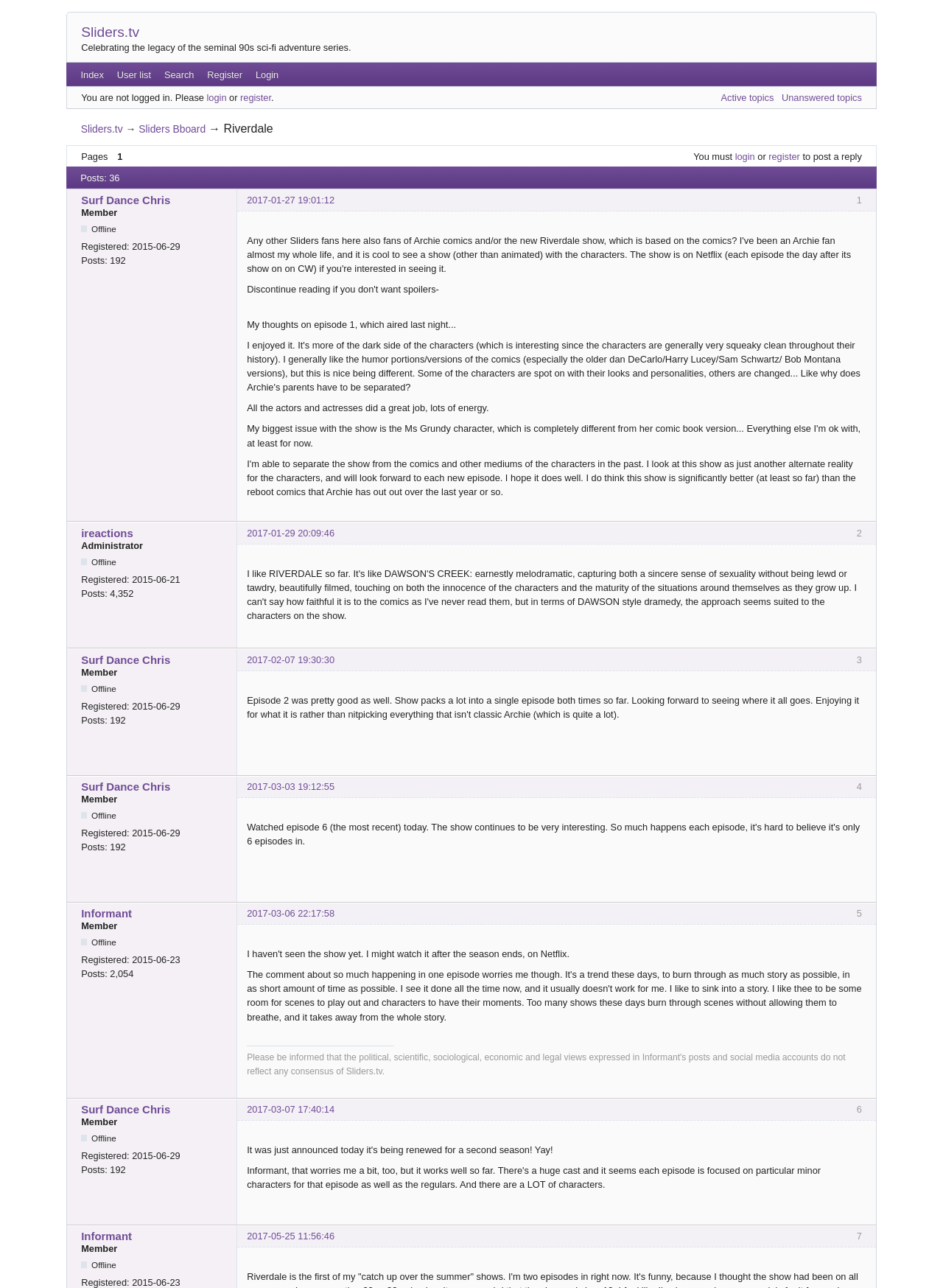Describe all significant elements and features of the webpage.

The webpage is a forum discussion page titled "Riverdale (Page 1) — Sliders Bboard — Sliders.tv" with a meta description that reads "Celebrating the legacy of the seminal 90s sci-fi adventure series." 

At the top of the page, there is a navigation menu with links to "Index", "User list", "Search", "Register", and "Login". Below this menu, there is a message indicating that the user is not logged in, with options to login or register. 

To the right of this message, there are links to "Active topics" and "Unanswered topics". 

Below the navigation menu, there is a heading that reads "Posts: 36". This is followed by a list of six posts, each with a heading that includes the post number, author, and date. The authors' names are links, and the dates are also links. 

Each post has additional information about the author, including their status (e.g., "Member" or "Administrator"), registration date, and number of posts. The posts themselves are not fully displayed, but there are snippets of text that give an idea of their content. For example, the first post discusses the author's thoughts on episode 1 of Riverdale, while the second post is a response from another user. 

Throughout the page, there are no images, but there are many links to other pages and posts. The overall layout is organized, with clear headings and concise text.